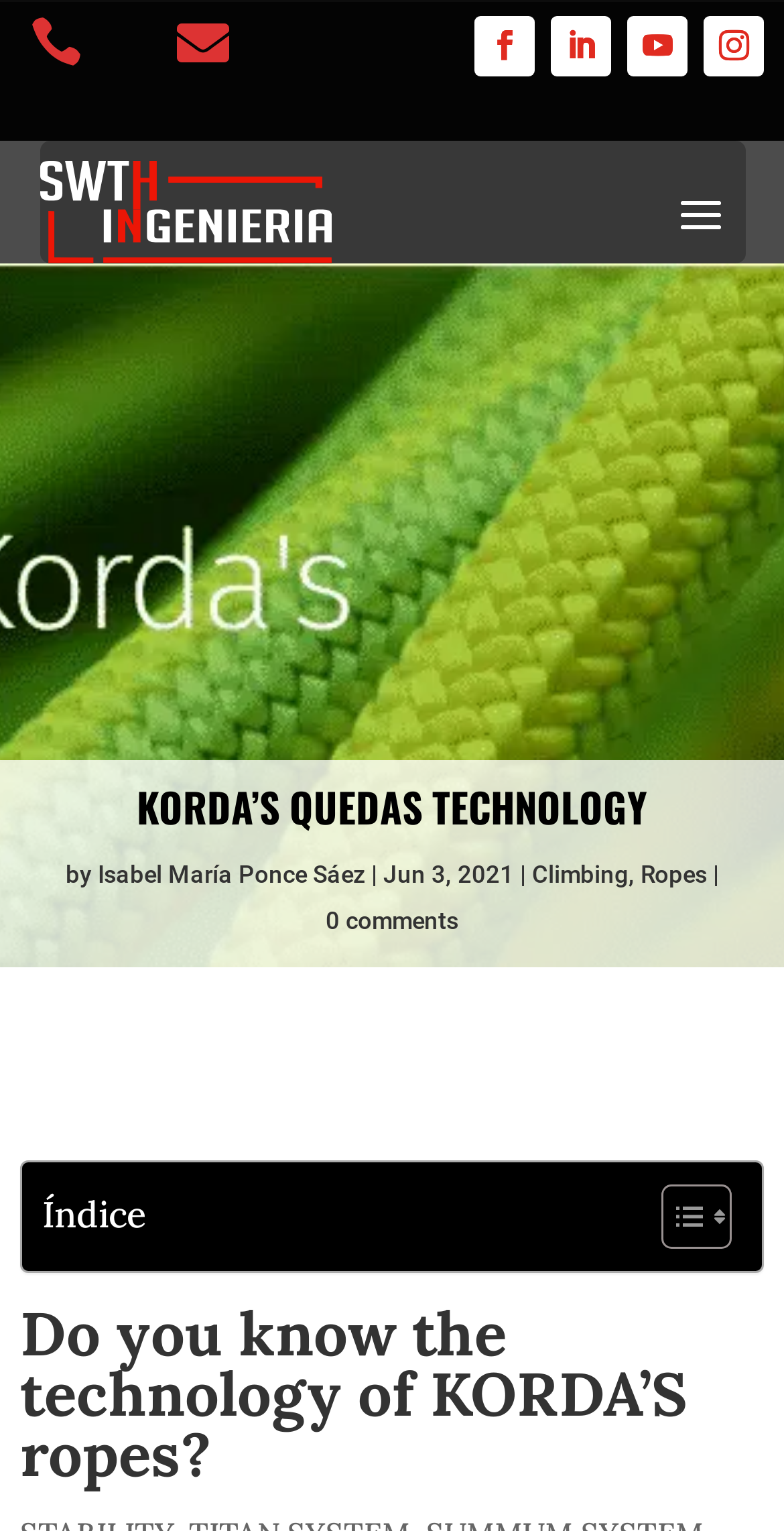What is the brand of ropes discussed in this blog?
Please answer the question with a detailed and comprehensive explanation.

I inferred this answer by looking at the heading 'KORDA’S QUEDAS TECHNOLOGY' and the mention of 'cuerdas' which means 'ropes' in Spanish, indicating that the blog is discussing the technology of ropes from the brand KORDA'S.